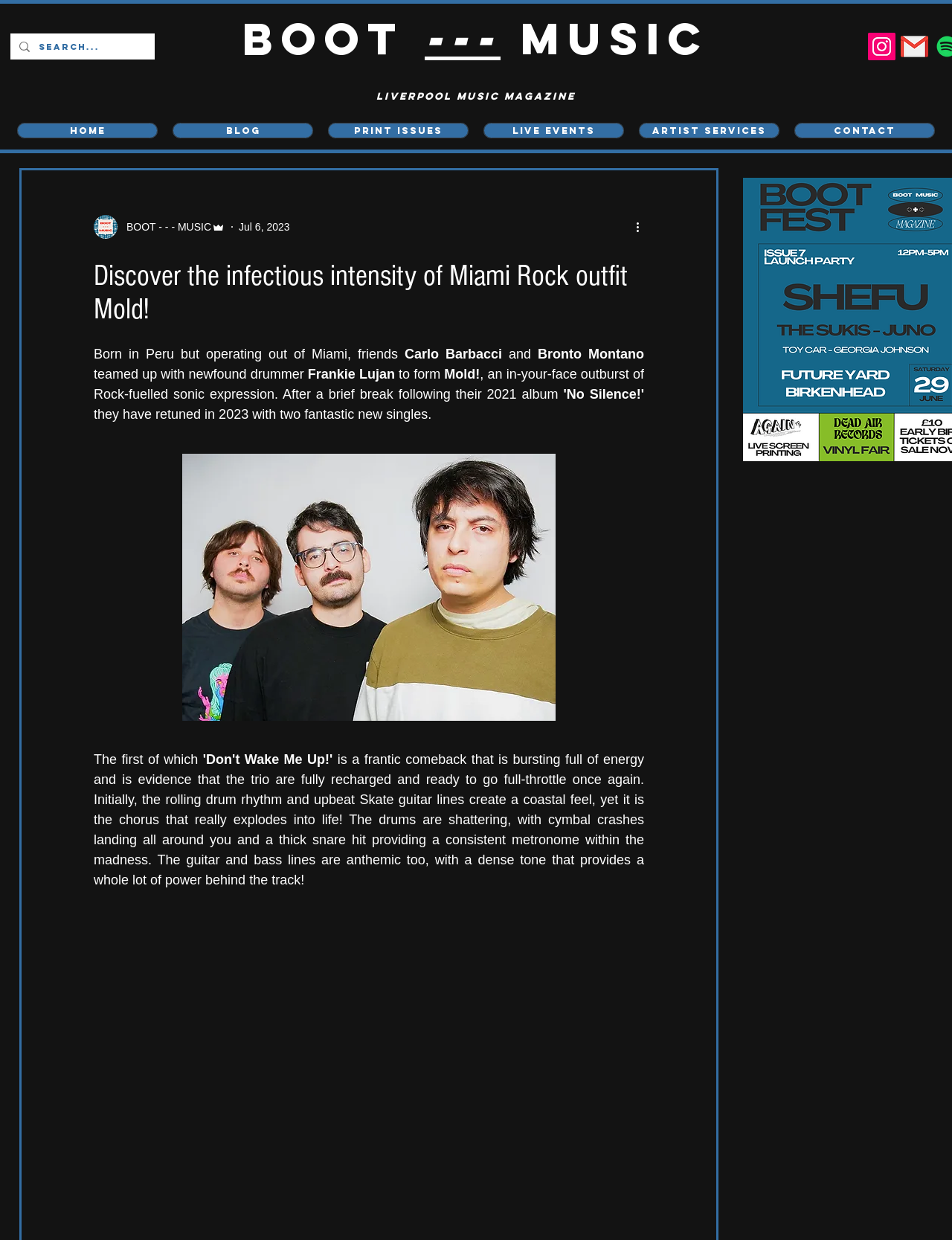Provide a thorough description of the webpage's content and layout.

The webpage is about a Miami-based rock band called Mold!. At the top, there is a search bar with a small image and a "Search..." placeholder text. Below the search bar, there are three horizontal sections with text: "BOOT", "---", and "MUSIC". 

On the top-right corner, there is an Instagram link with an Instagram icon. Below it, there is a navigation menu with links to "HOME", "BLOG", "PRINT ISSUES", "LIVE EVENTS", "ARTIST SERVICES", and "CONTACT". 

The main content of the webpage is an article about Mold!. The title of the article is "Discover the infectious intensity of Miami Rock outfit Mold!". The article starts with a brief introduction to the band, mentioning that they were formed by friends Carlo Barbacci and Bronto Montano, who teamed up with drummer Frankie Lujan. 

The article then describes the band's music, mentioning that they have released two new singles in 2023. The first single is described as a frantic comeback with a lot of energy, featuring rolling drum rhythms, upbeat guitar lines, and a powerful chorus. The article also mentions the dense tone of the guitar and bass lines, which provide a lot of power behind the track.

Throughout the article, there are several images, including a writer's picture, an image with the text "BOOT - - - MUSIC", and an image with the text "Admin". There is also a button with the text "More actions" and an image with the text "Writer's picture".